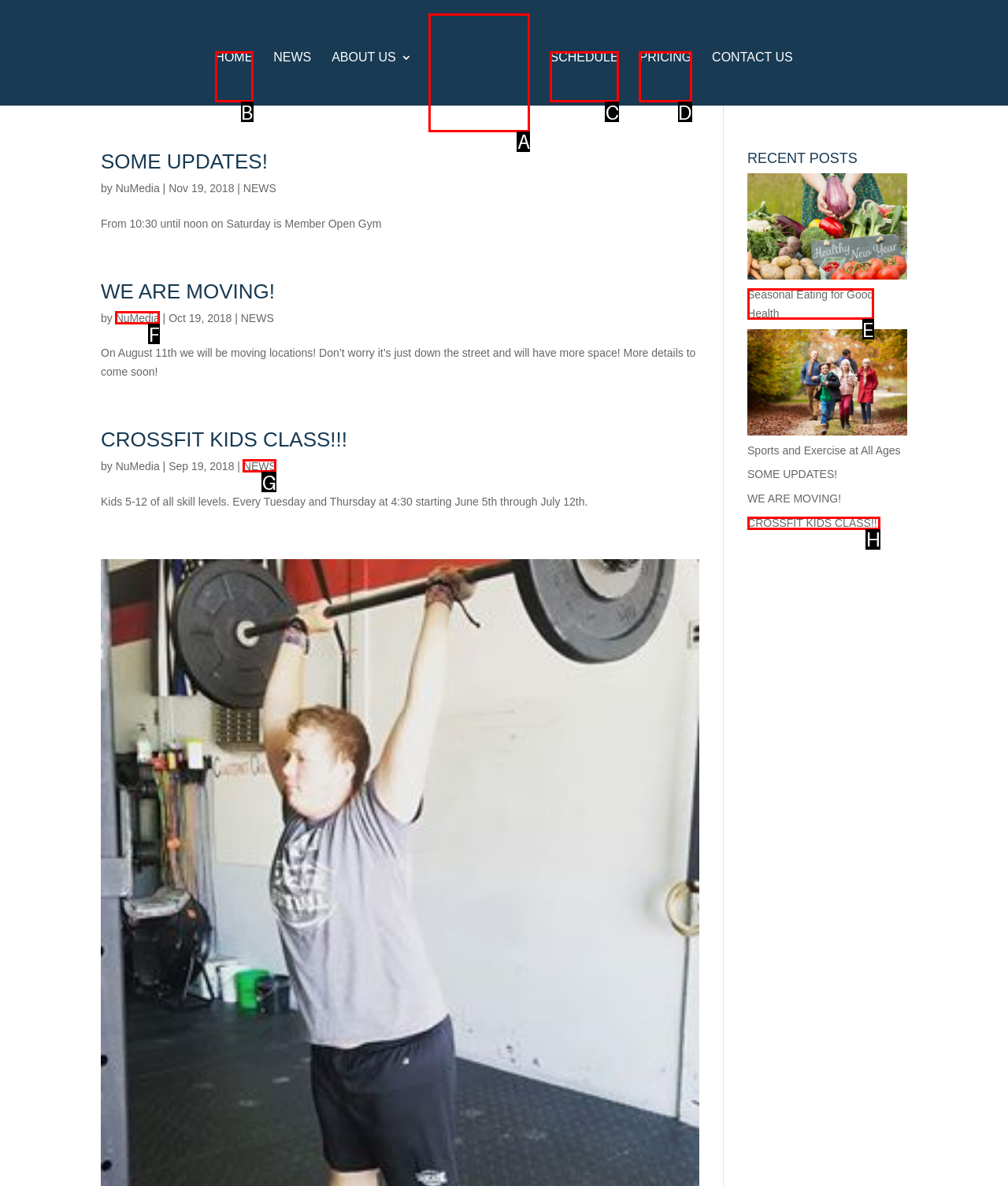Point out the option that aligns with the description: Seasonal Eating for Good Health
Provide the letter of the corresponding choice directly.

E